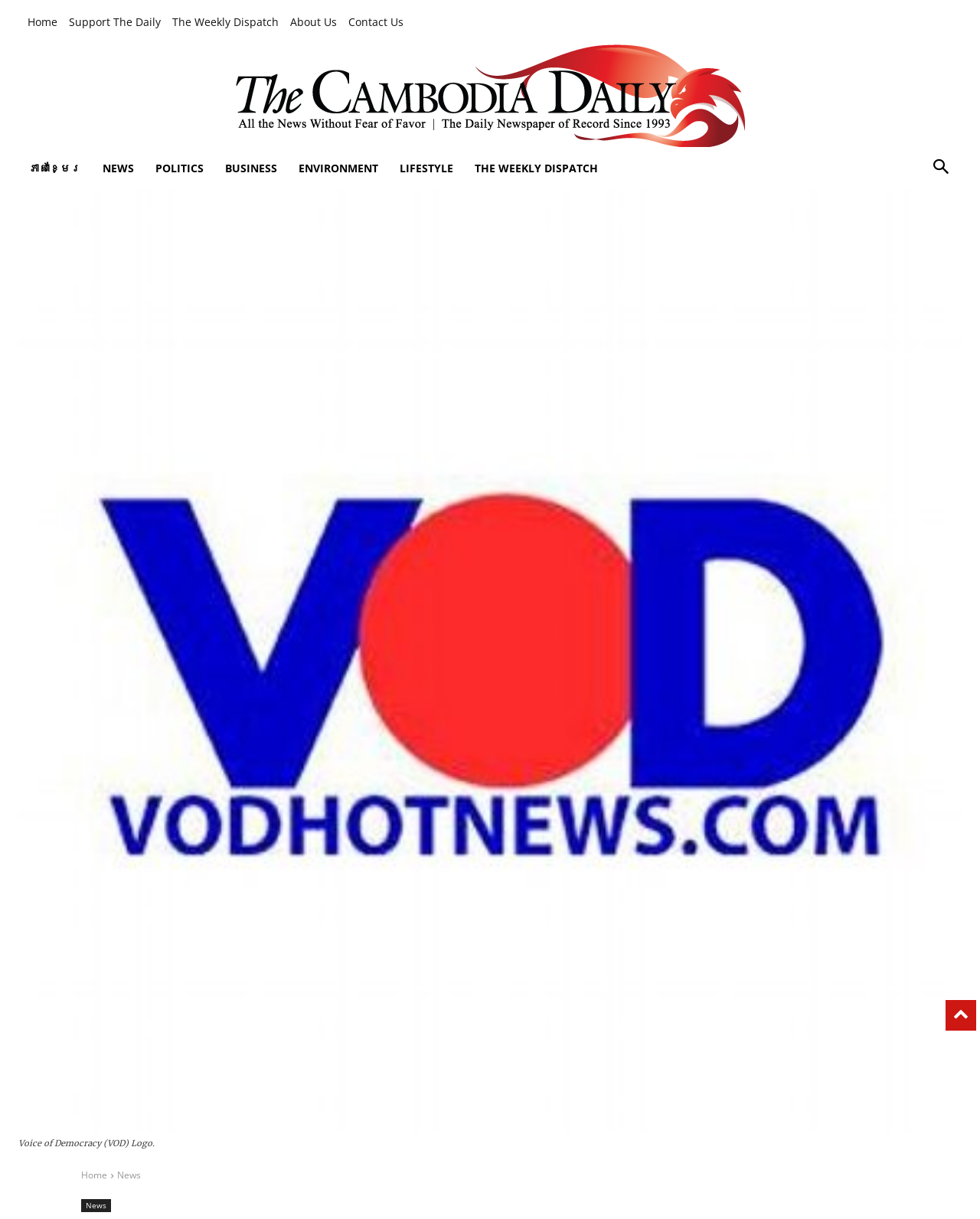Provide a brief response to the question below using one word or phrase:
What is the name of the newsletter?

The Weekly Dispatch